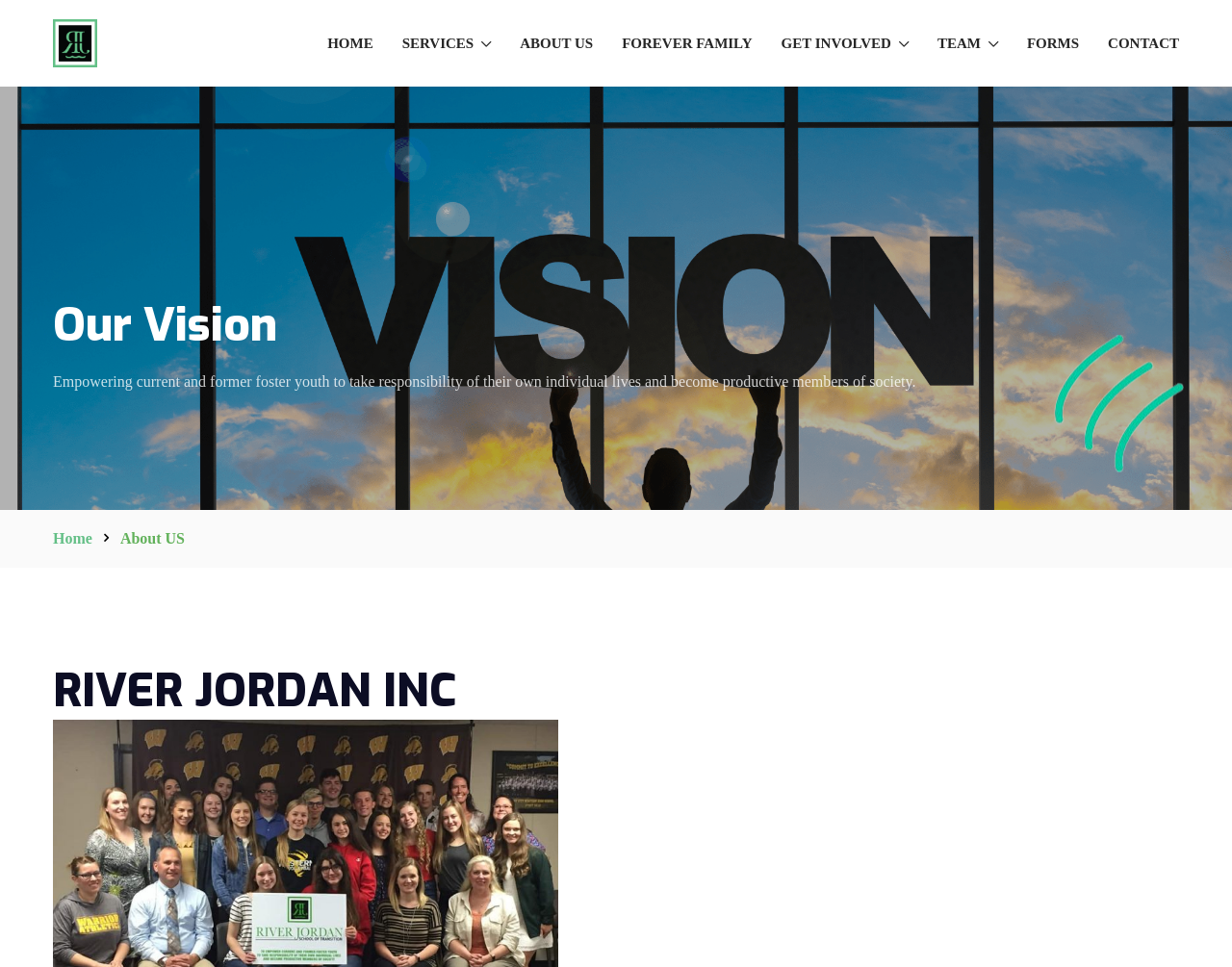What is the purpose of the 'FOREVER FAMILY' link?
Please respond to the question thoroughly and include all relevant details.

I couldn't determine the specific purpose of the 'FOREVER FAMILY' link based on the current webpage, as it doesn't provide any additional information about it.